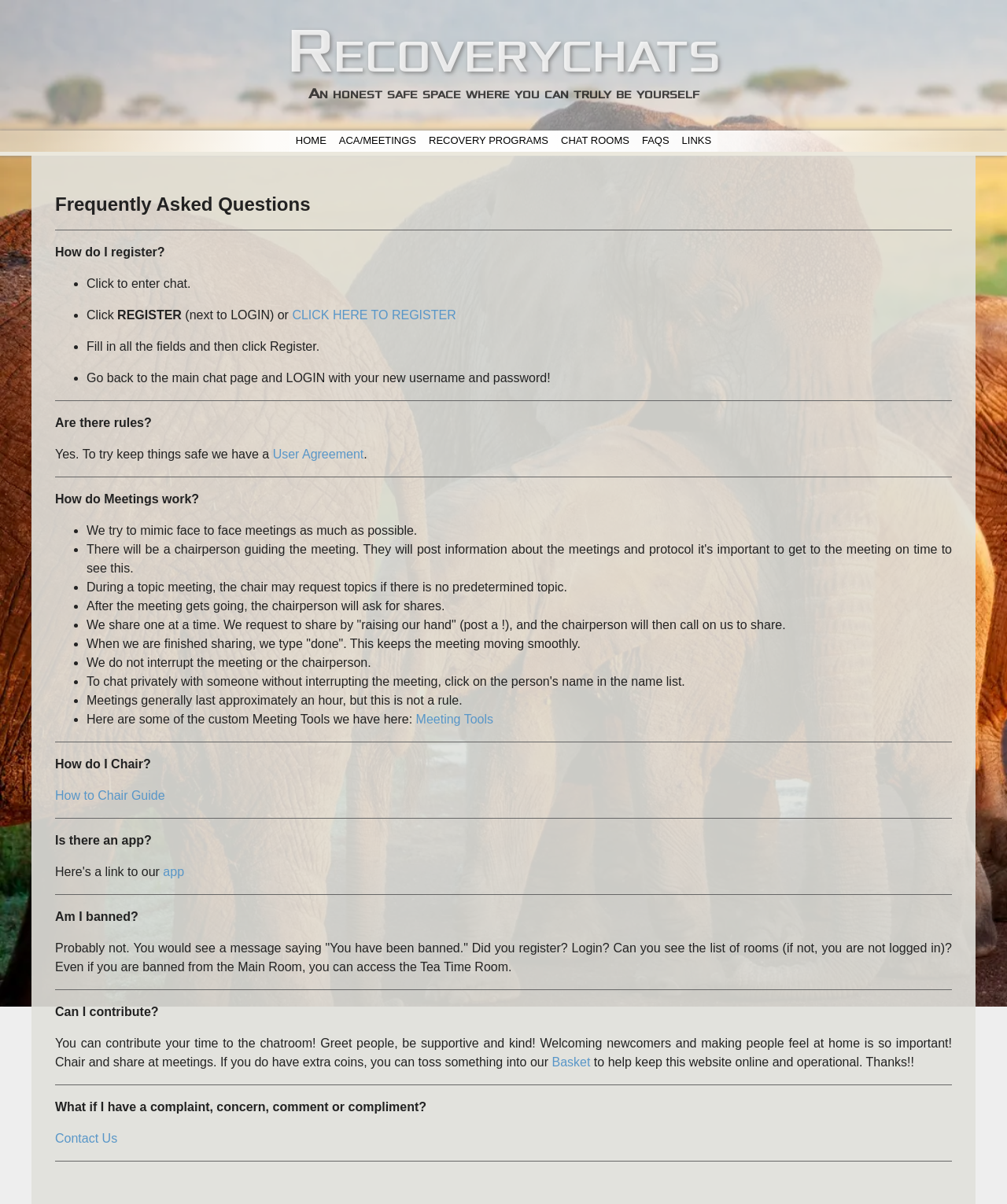Examine the image and give a thorough answer to the following question:
How do I register for the chat room?

The registration process is explained in the FAQ section of the webpage, specifically in the question 'How do I register?' The answer provides a step-by-step guide on how to register, which involves clicking to enter the chat room and filling in all the required fields.